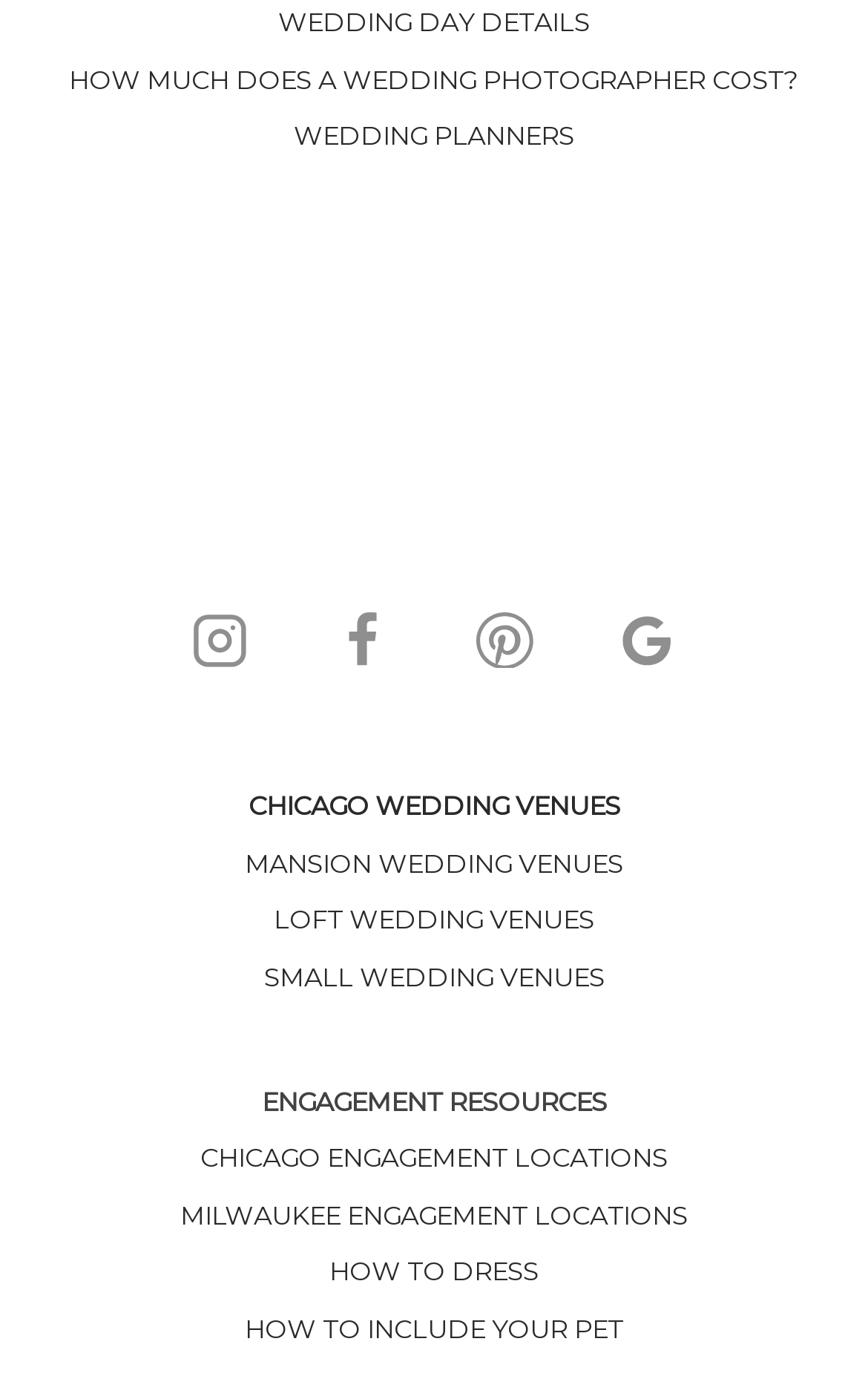How many types of wedding venues are listed? Examine the screenshot and reply using just one word or a brief phrase.

4